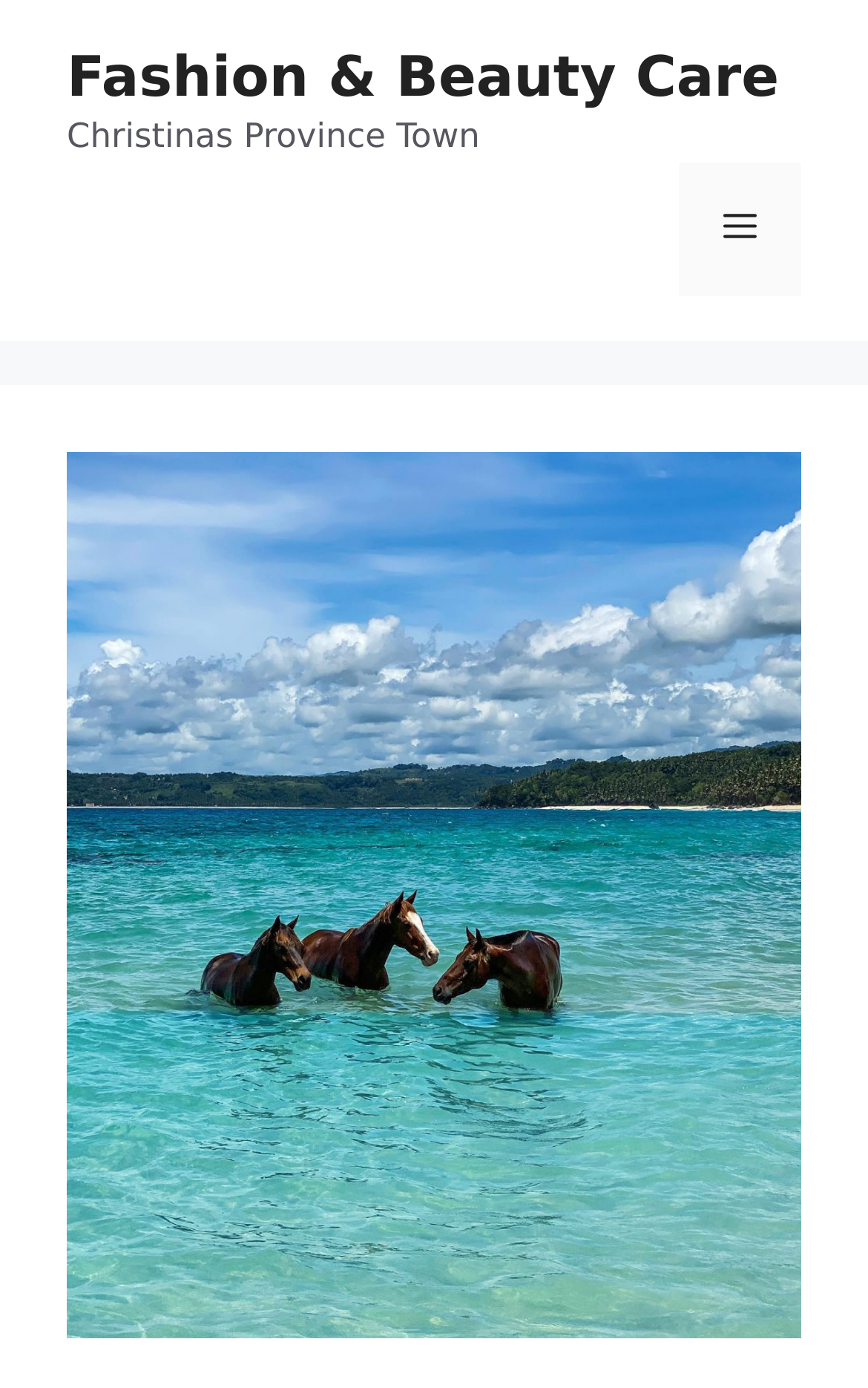Locate the bounding box coordinates of the UI element described by: "Menu". The bounding box coordinates should consist of four float numbers between 0 and 1, i.e., [left, top, right, bottom].

[0.782, 0.116, 0.923, 0.213]